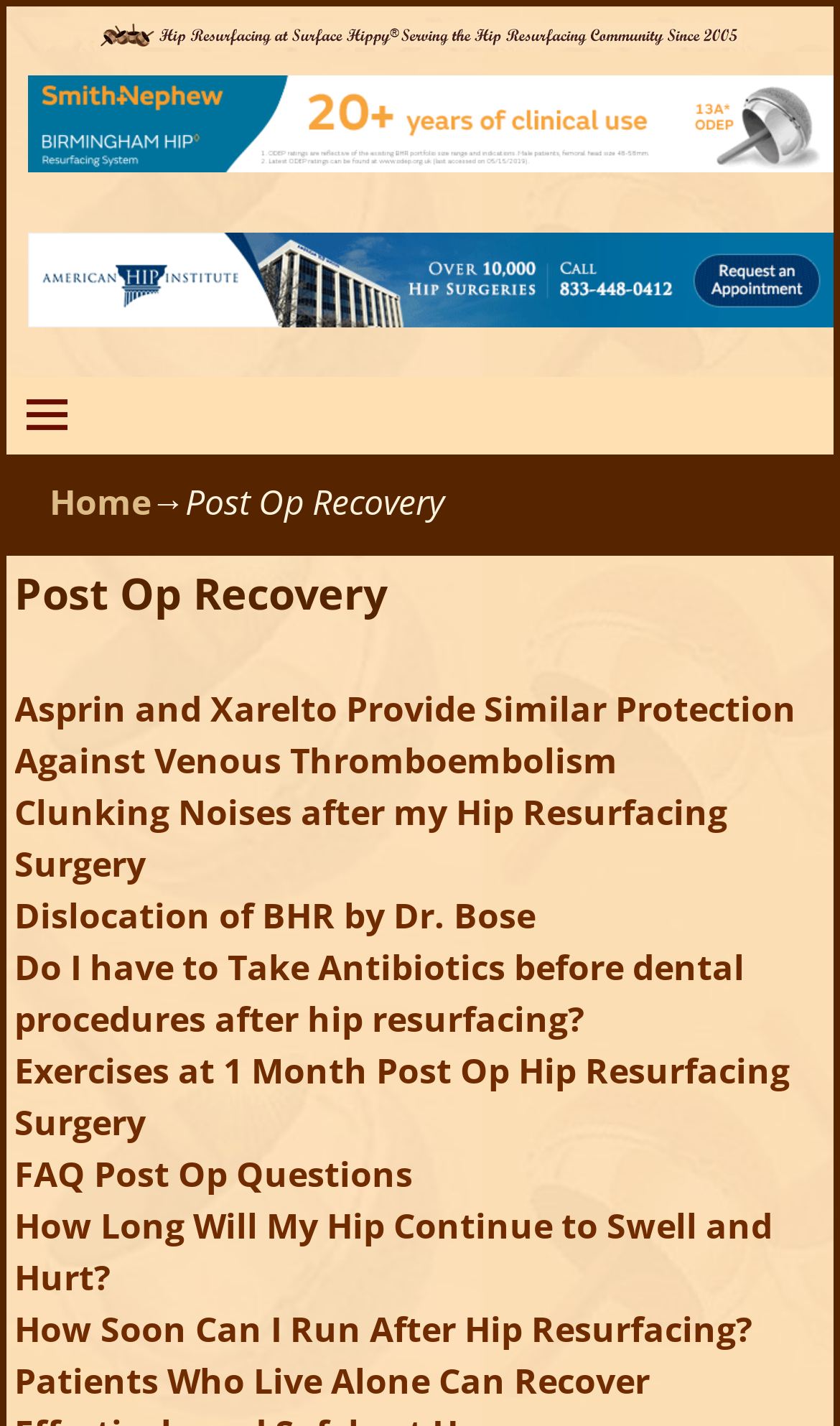Indicate the bounding box coordinates of the element that needs to be clicked to satisfy the following instruction: "Read about Post Op Recovery". The coordinates should be four float numbers between 0 and 1, i.e., [left, top, right, bottom].

[0.018, 0.4, 0.982, 0.436]